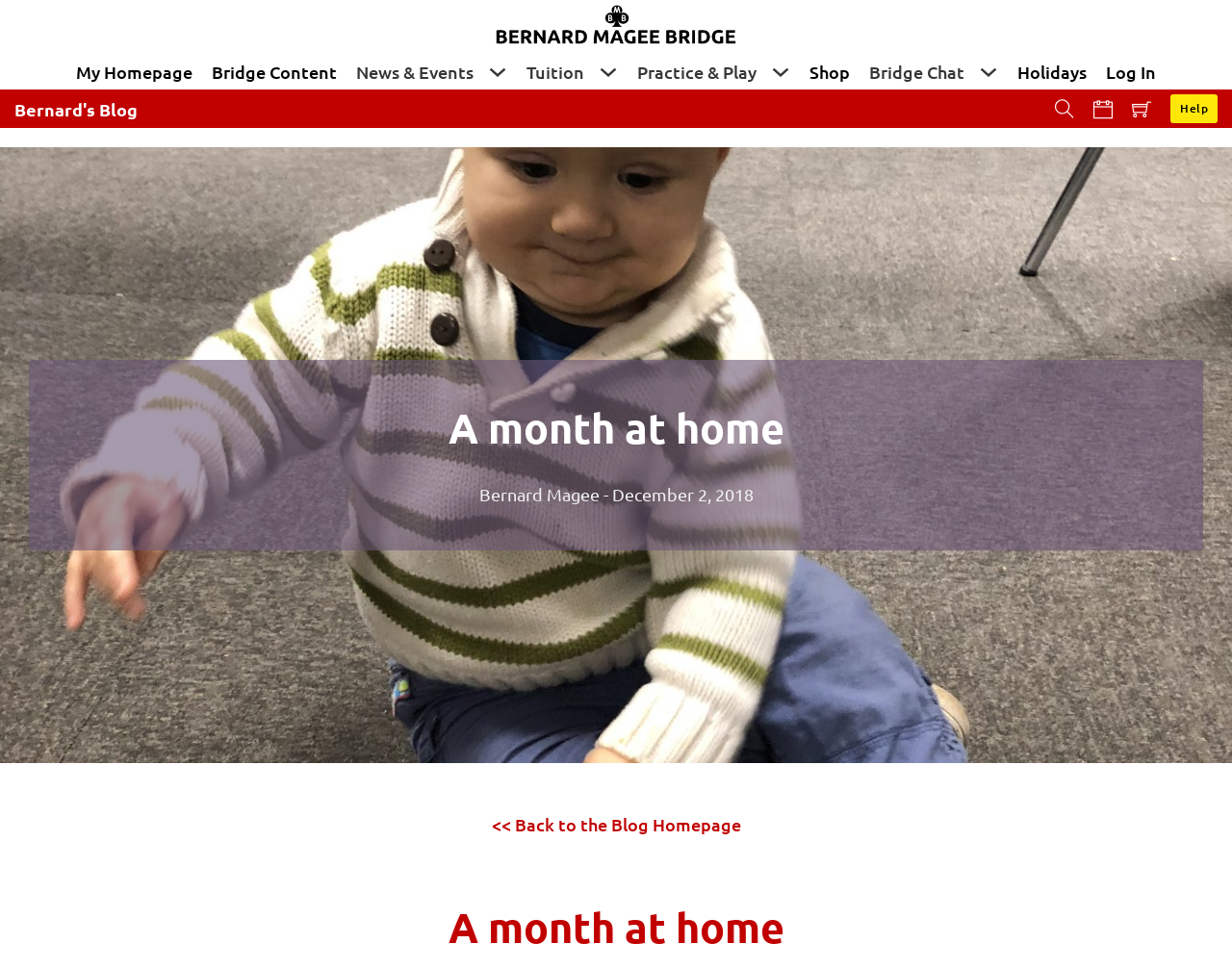Give a short answer using one word or phrase for the question:
How many social media links are there at the top right corner?

3